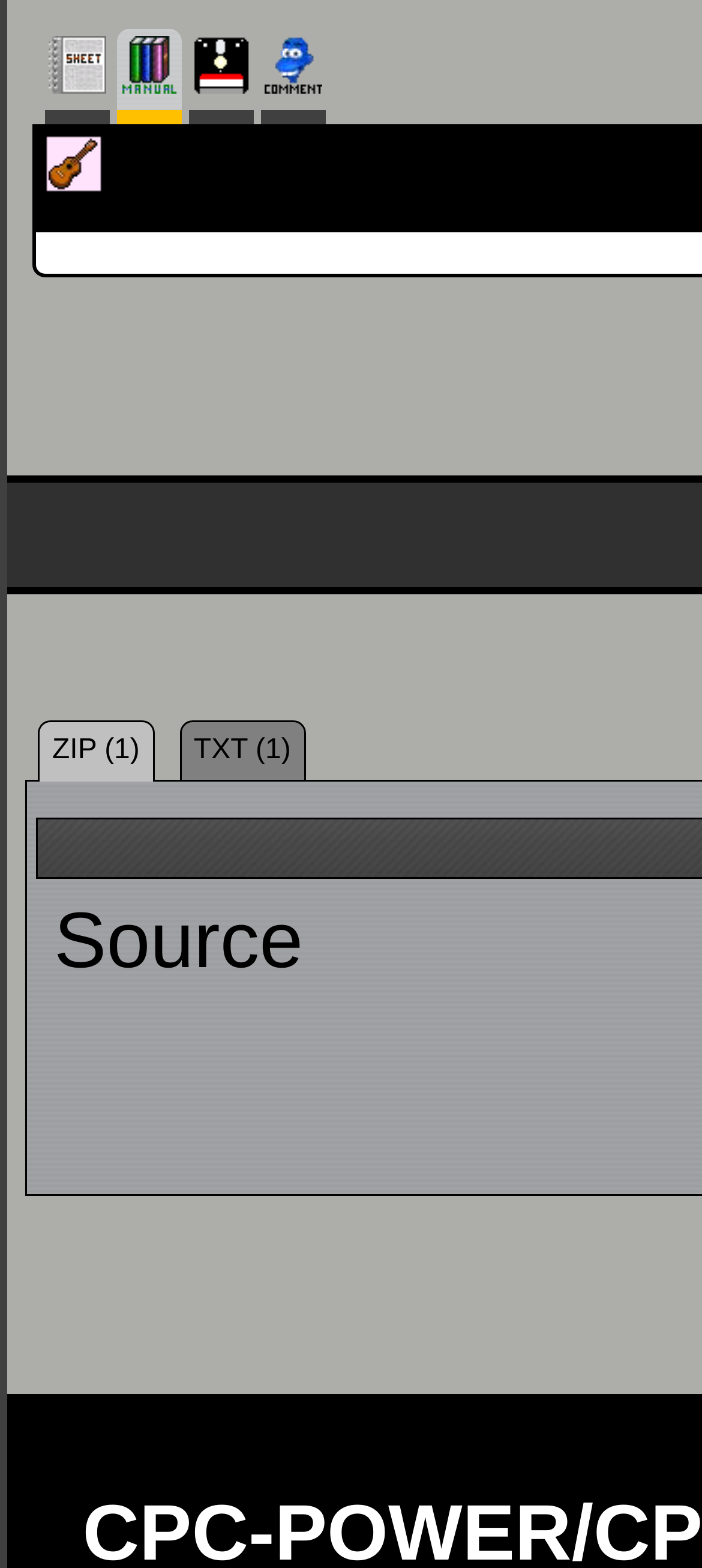Refer to the element description TXT (1) and identify the corresponding bounding box in the screenshot. Format the coordinates as (top-left x, top-left y, bottom-right x, bottom-right y) with values in the range of 0 to 1.

[0.255, 0.221, 0.435, 0.26]